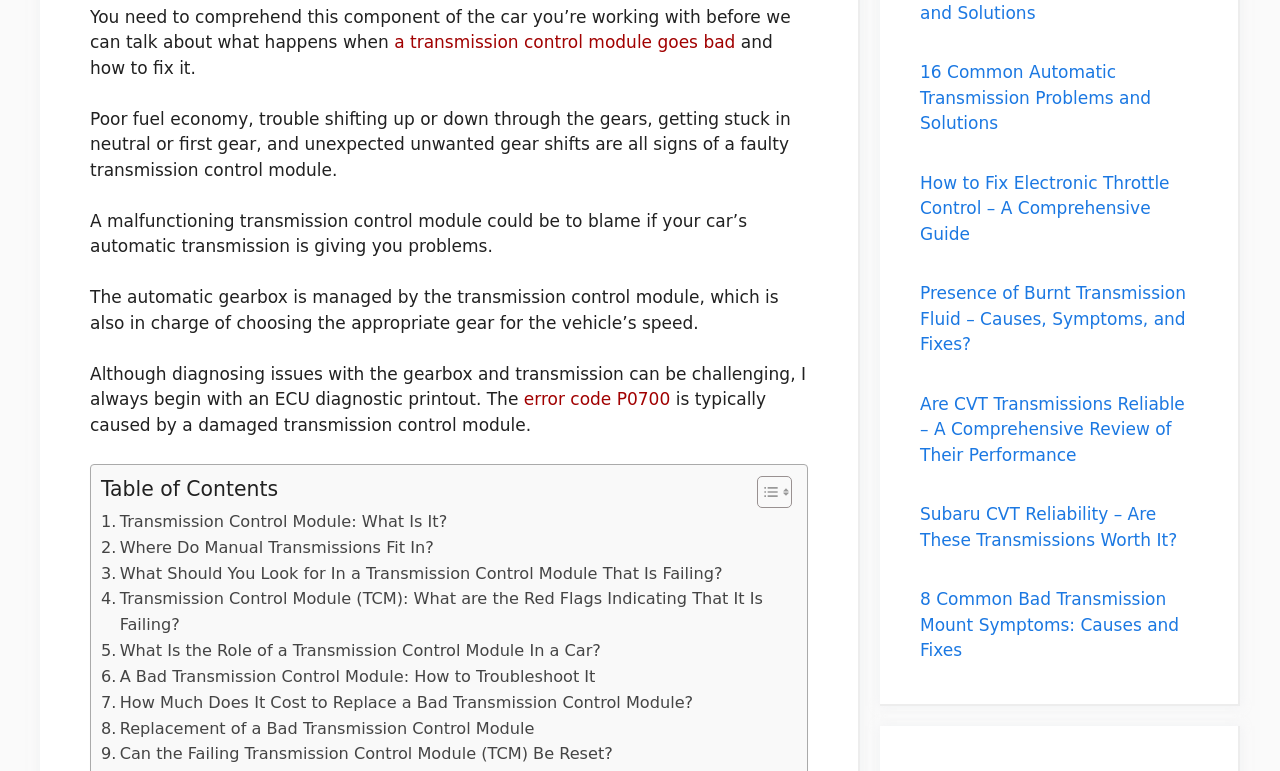Locate the bounding box of the UI element defined by this description: "aria-label="ez-toc-toggle-icon-1"". The coordinates should be given as four float numbers between 0 and 1, formatted as [left, top, right, bottom].

[0.58, 0.616, 0.615, 0.66]